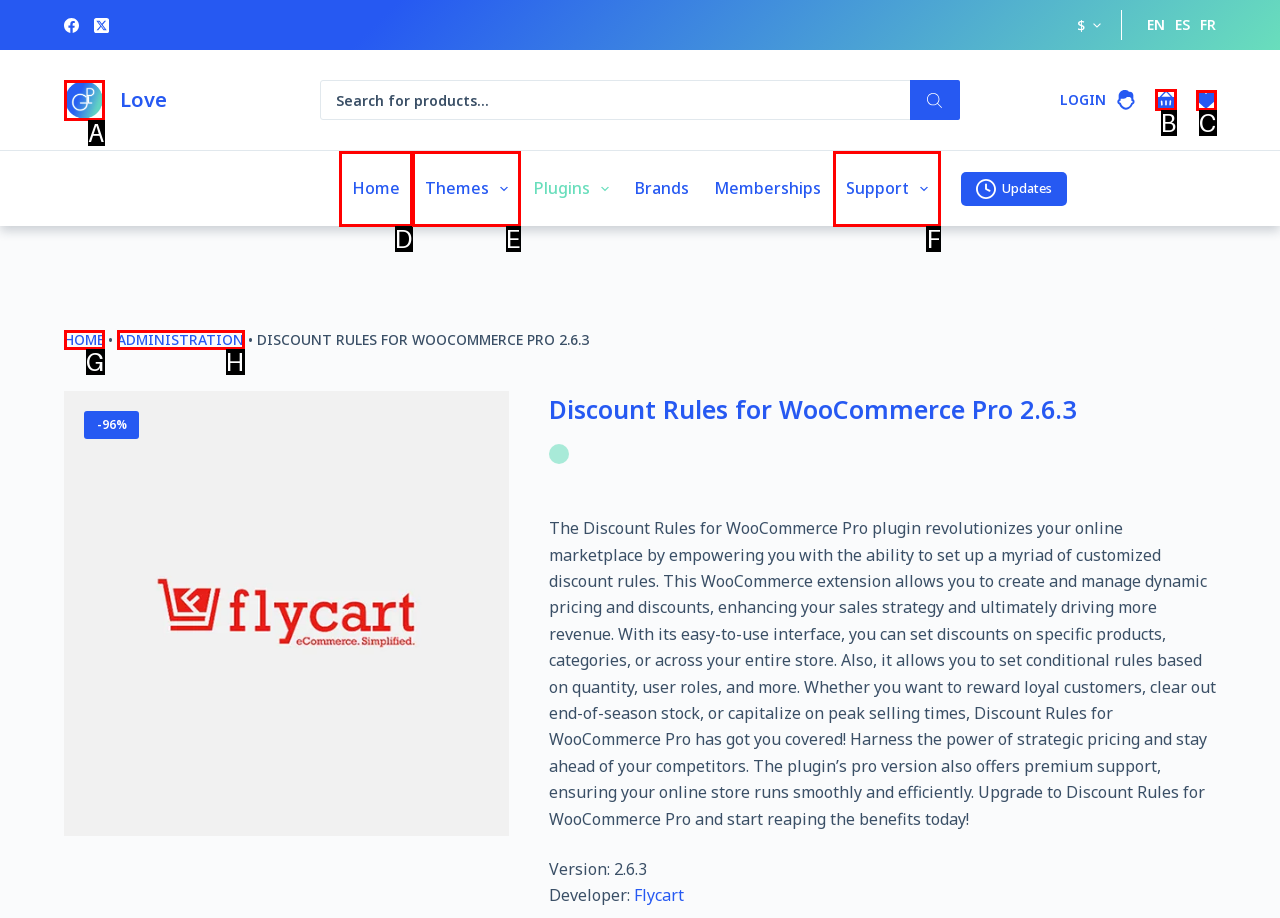Select the correct UI element to click for this task: View shopping cart.
Answer using the letter from the provided options.

B